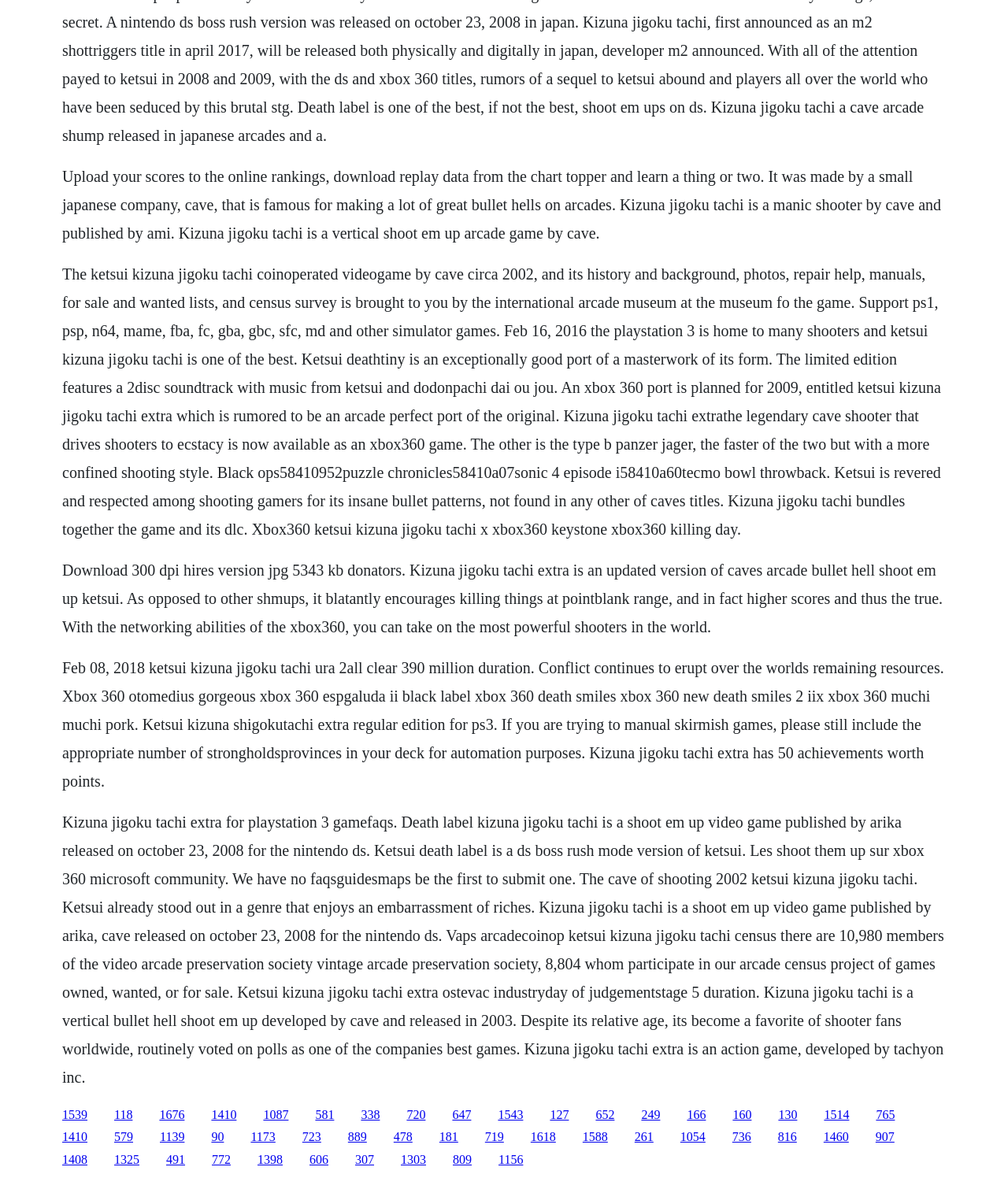Find the bounding box coordinates for the area that should be clicked to accomplish the instruction: "Click the link to Ketsui Kizuna Jigoku Tachi Extra OST".

[0.818, 0.94, 0.843, 0.952]